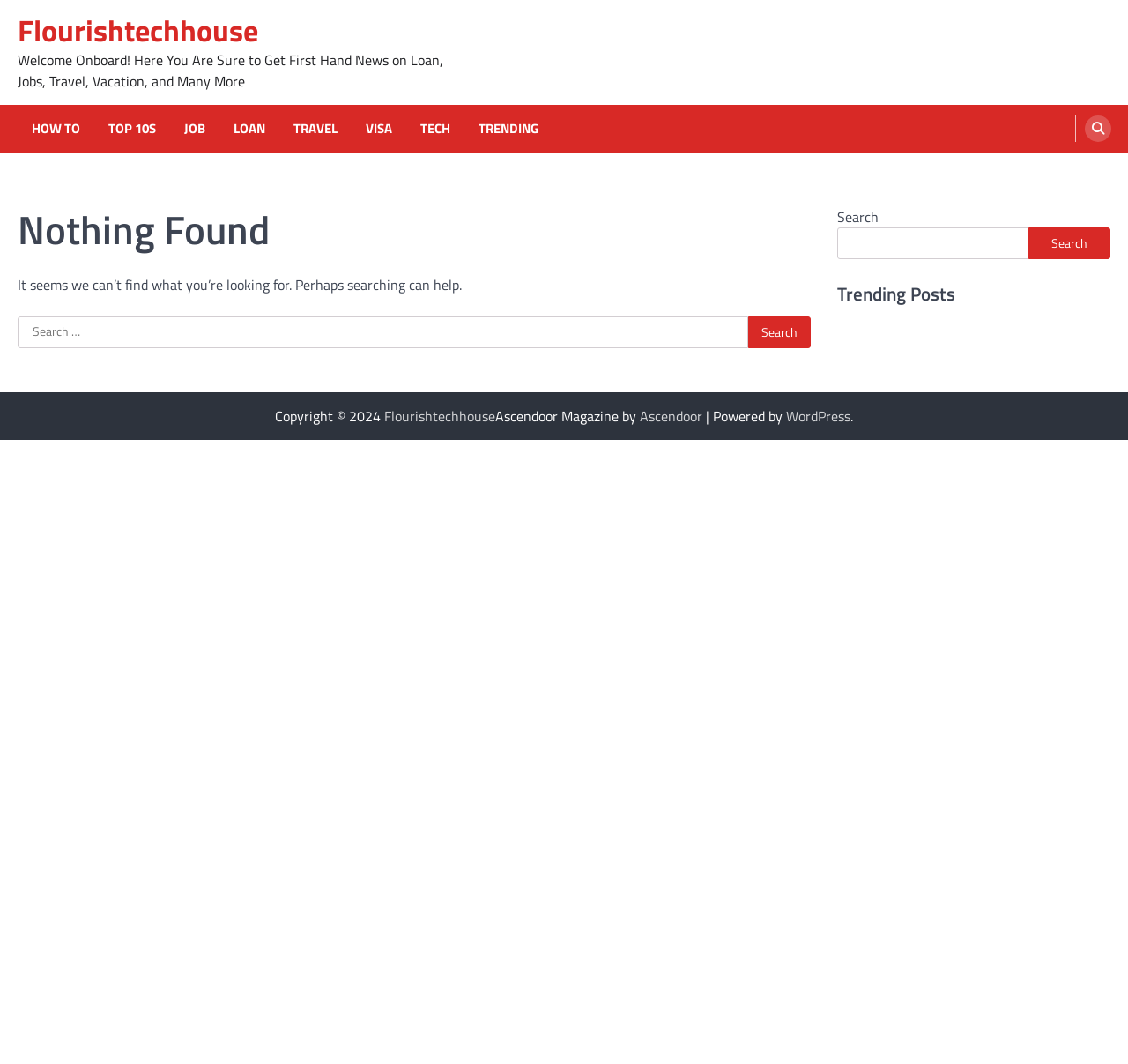Given the description of a UI element: "Years", identify the bounding box coordinates of the matching element in the webpage screenshot.

None